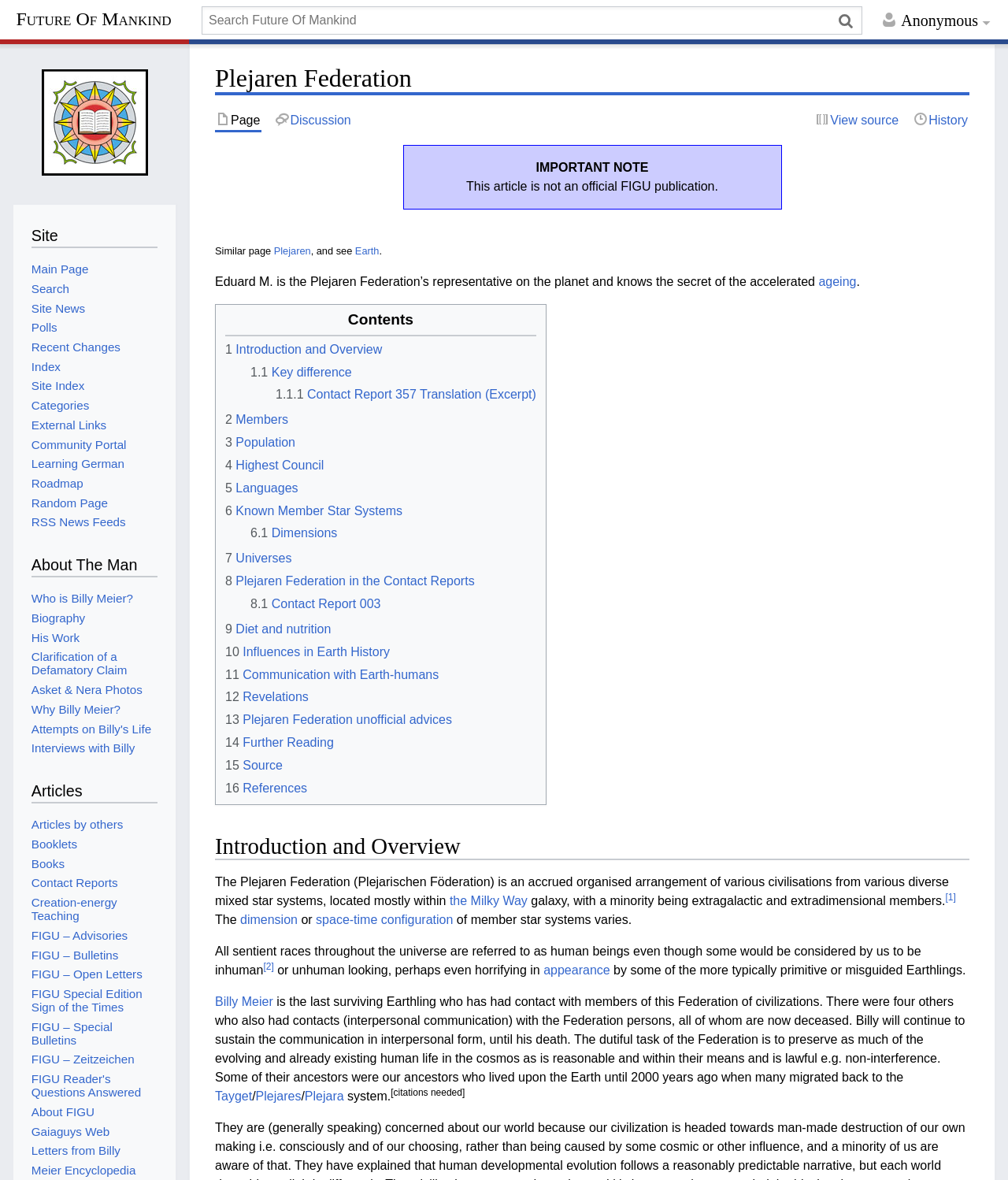Determine the bounding box coordinates of the clickable region to execute the instruction: "View the related article 'New iPads, Apple Pencil, and More at “Let Loose” Event'". The coordinates should be four float numbers between 0 and 1, denoted as [left, top, right, bottom].

None